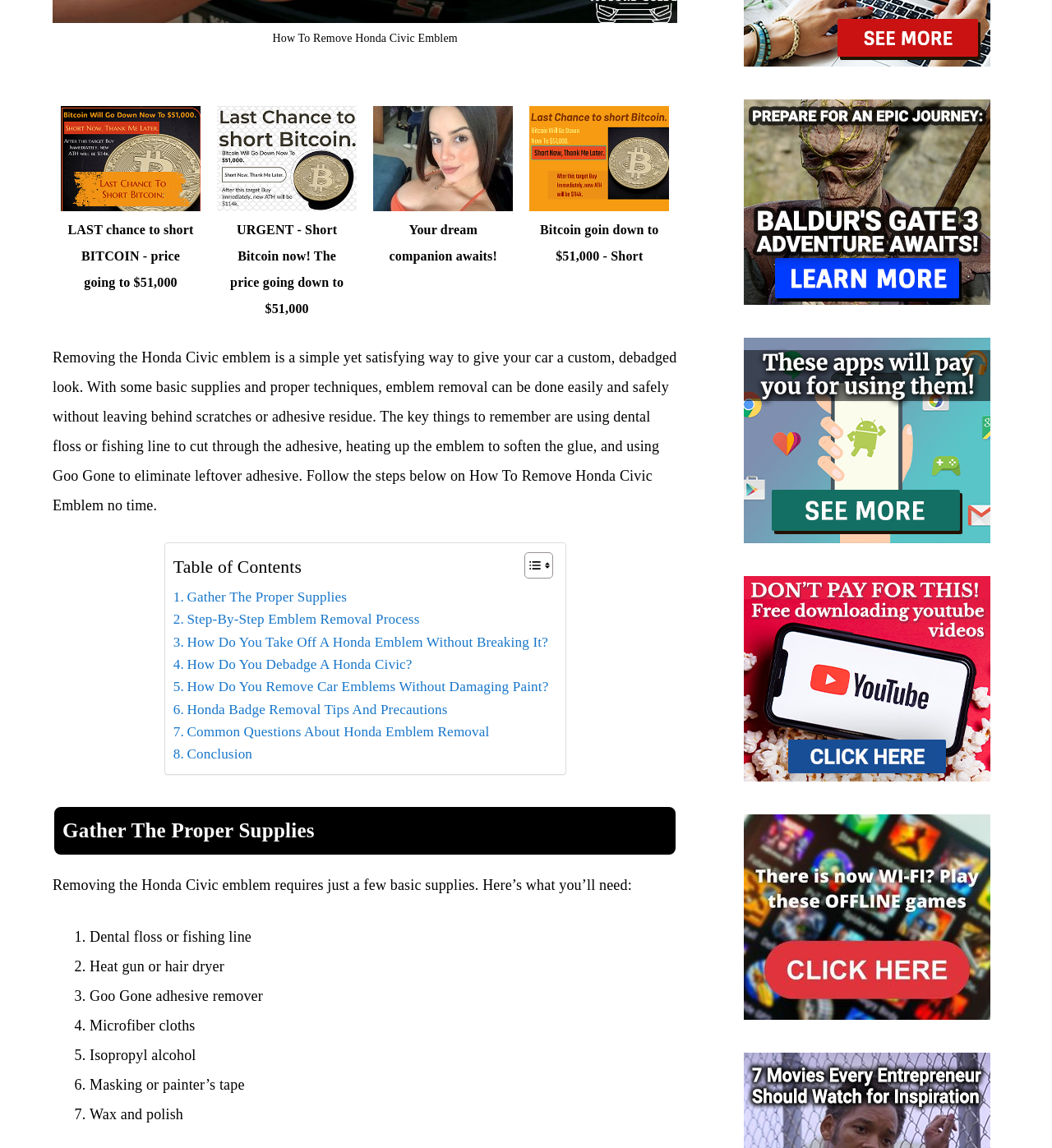Determine the bounding box coordinates in the format (top-left x, top-left y, bottom-right x, bottom-right y). Ensure all values are floating point numbers between 0 and 1. Identify the bounding box of the UI element described by: Conclusion

[0.165, 0.647, 0.24, 0.667]